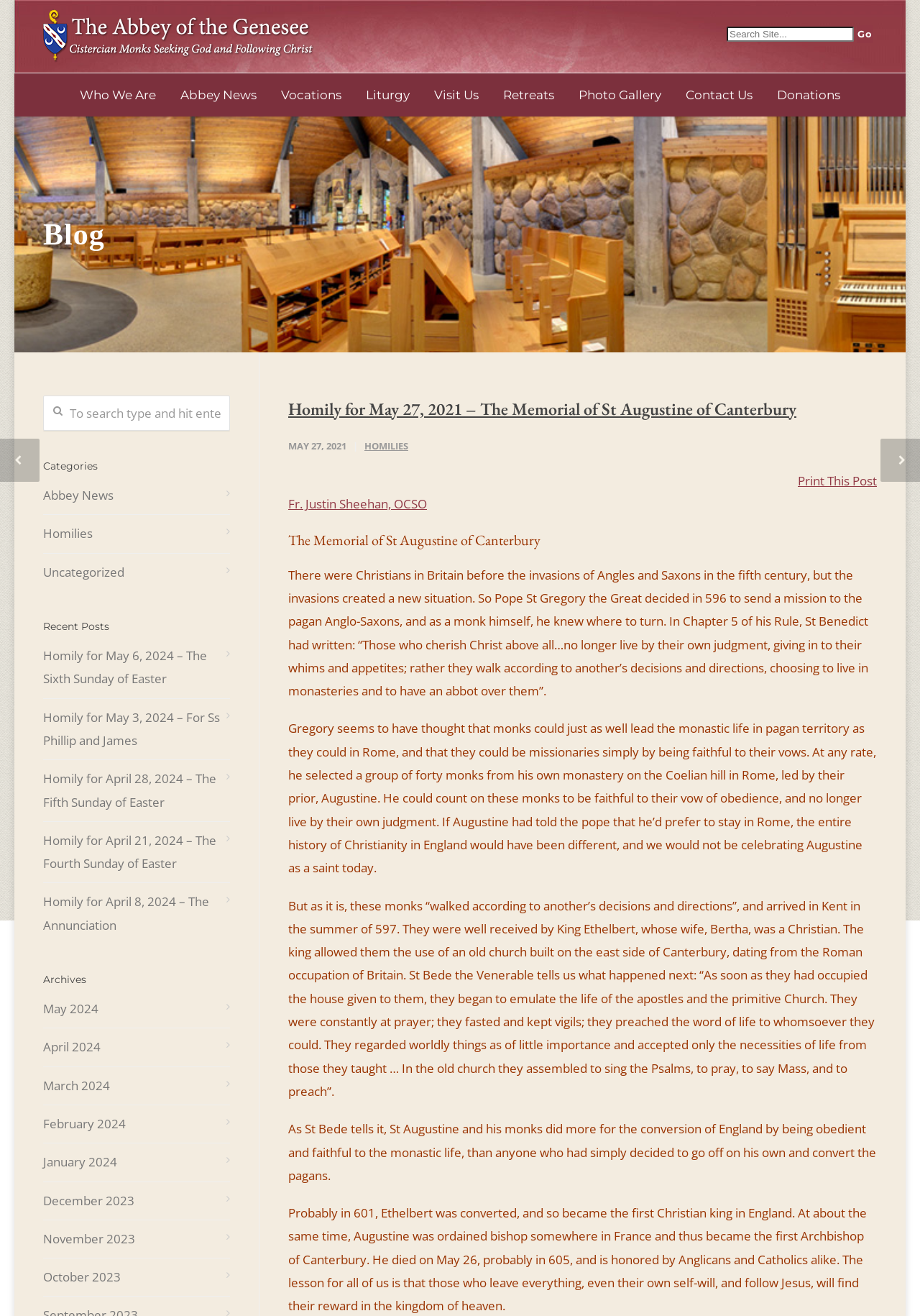Locate the bounding box of the UI element defined by this description: "alt="The Abbey of the Genesee"". The coordinates should be given as four float numbers between 0 and 1, formatted as [left, top, right, bottom].

[0.047, 0.035, 0.341, 0.053]